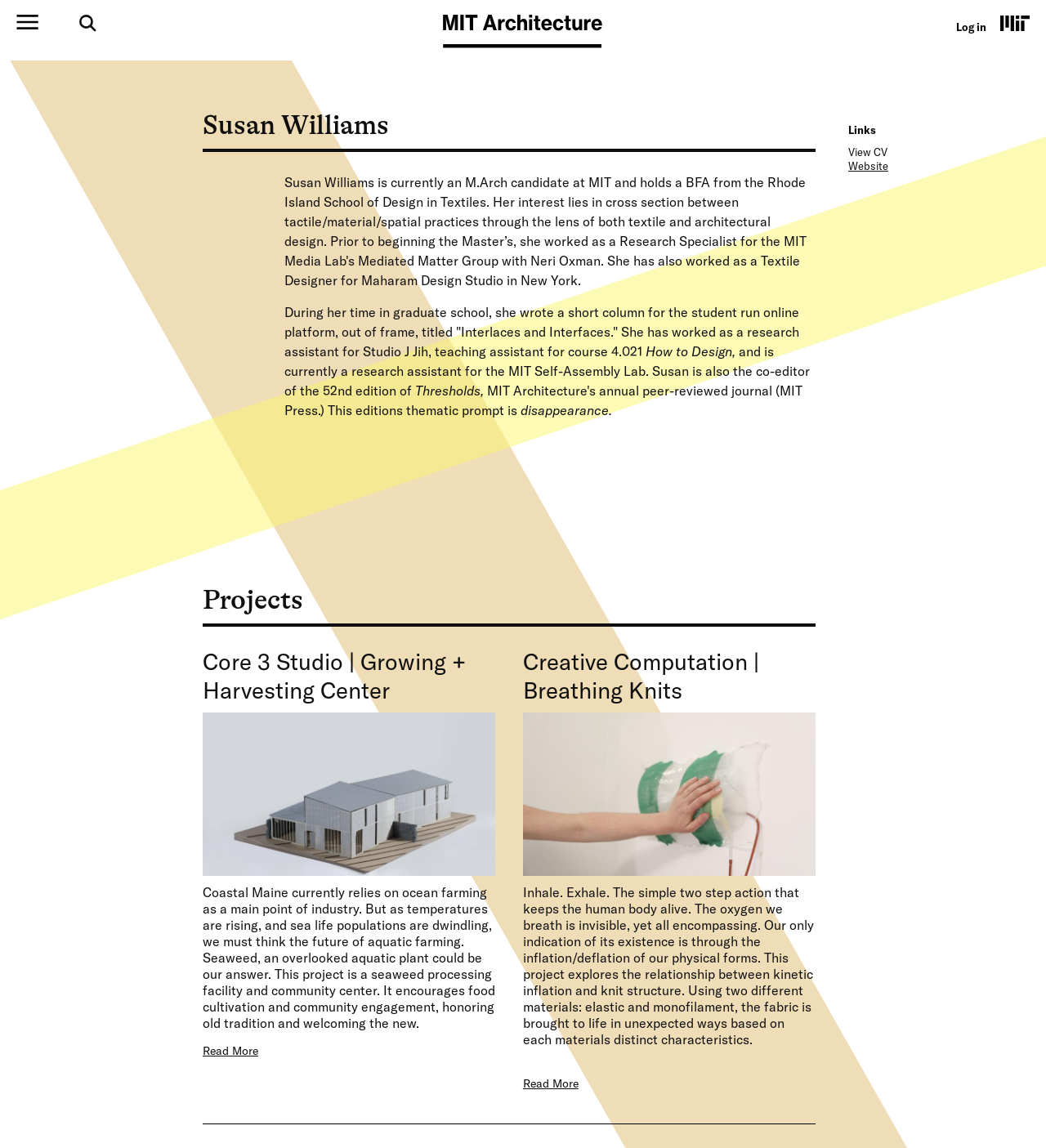Specify the bounding box coordinates of the area that needs to be clicked to achieve the following instruction: "Visit the MIT website".

[0.956, 0.013, 0.984, 0.027]